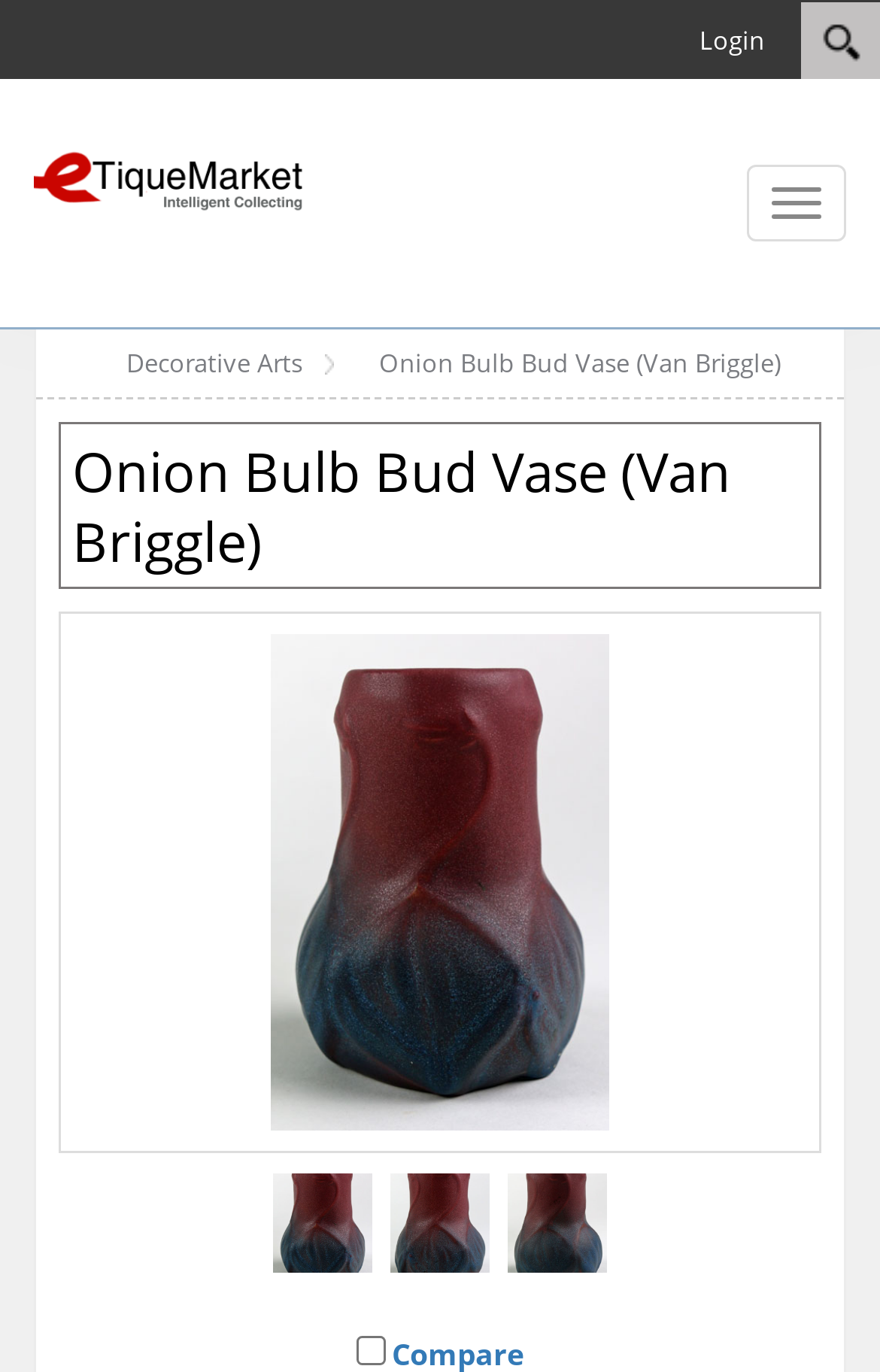Answer the question using only a single word or phrase: 
What is the shape of the bud vase?

Onion Bulb